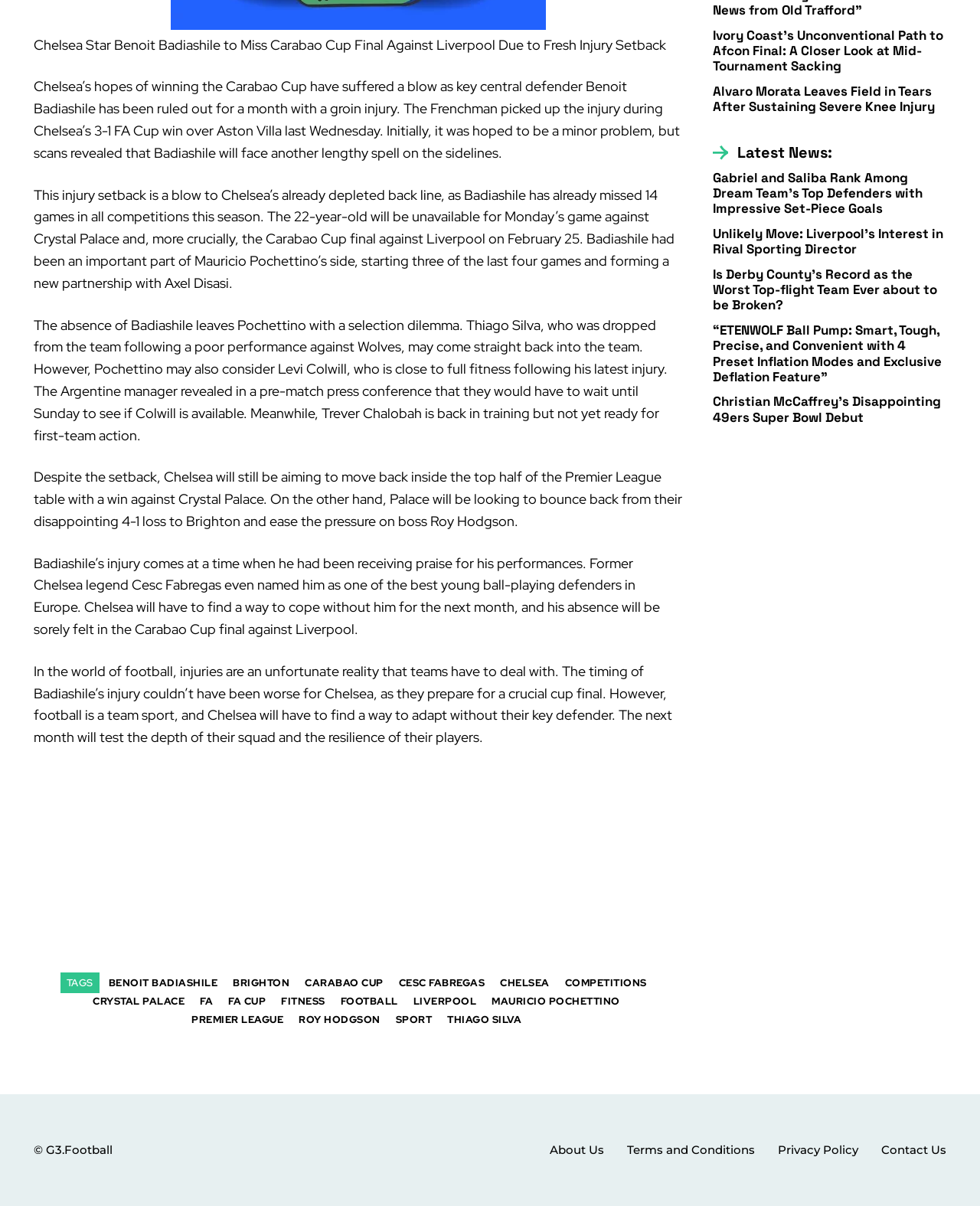Find the bounding box coordinates of the clickable element required to execute the following instruction: "Read about Christian McCaffrey’s Disappointing 49ers Super Bowl Debut". Provide the coordinates as four float numbers between 0 and 1, i.e., [left, top, right, bottom].

[0.727, 0.327, 0.966, 0.352]